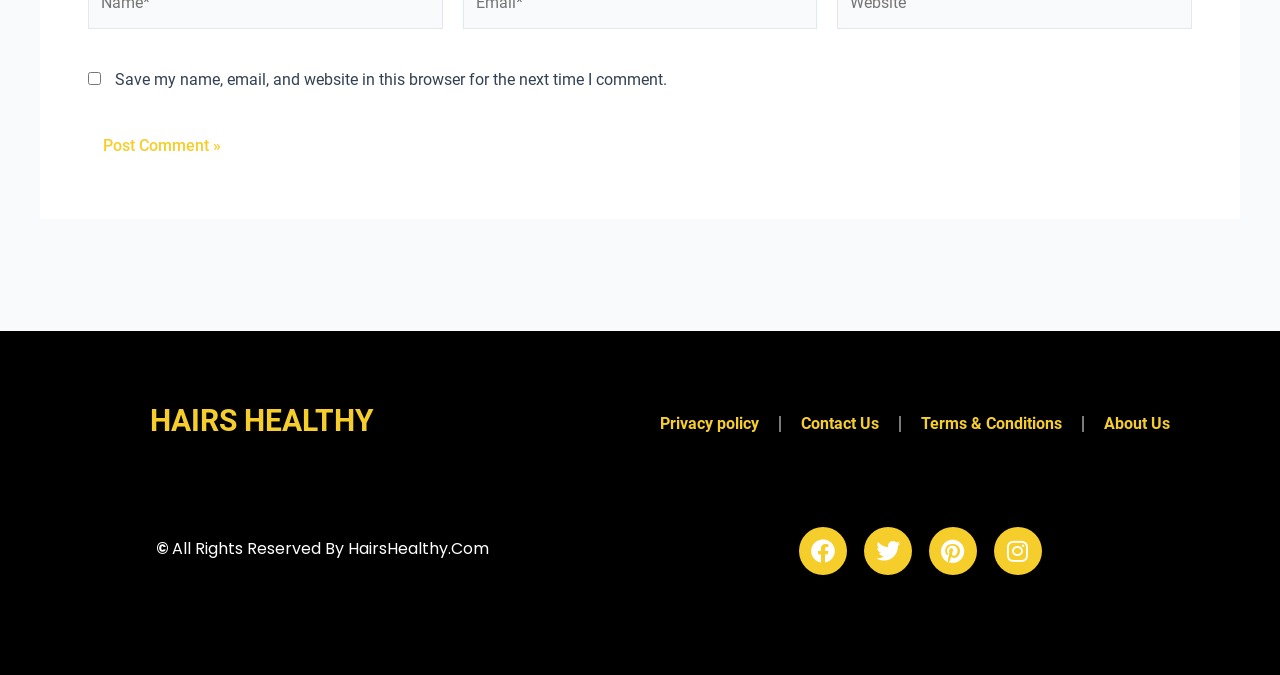Pinpoint the bounding box coordinates of the element that must be clicked to accomplish the following instruction: "Click the Post Comment button". The coordinates should be in the format of four float numbers between 0 and 1, i.e., [left, top, right, bottom].

[0.069, 0.18, 0.184, 0.253]